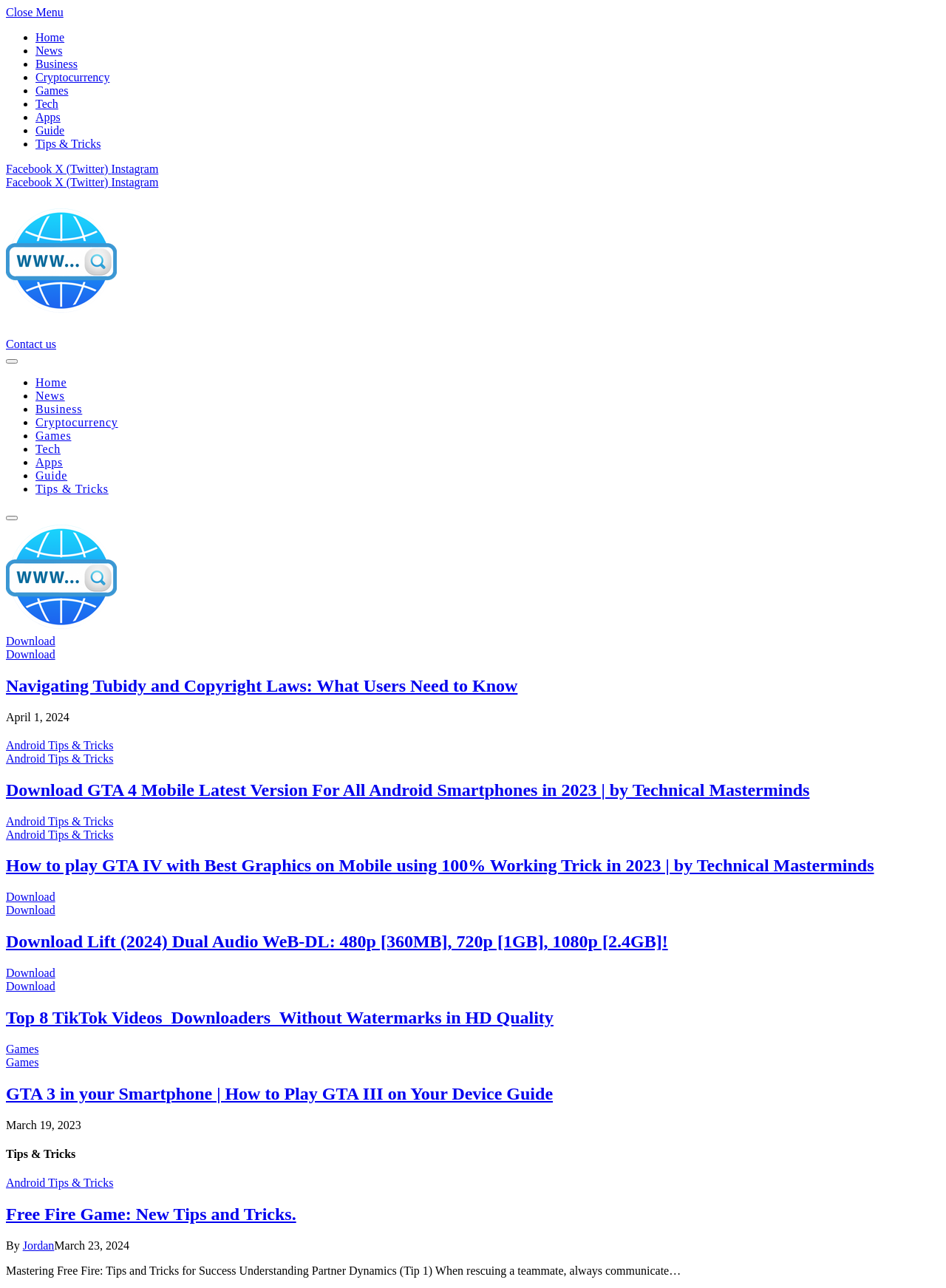Calculate the bounding box coordinates of the UI element given the description: "title="Technical Masterminds"".

[0.006, 0.482, 0.123, 0.492]